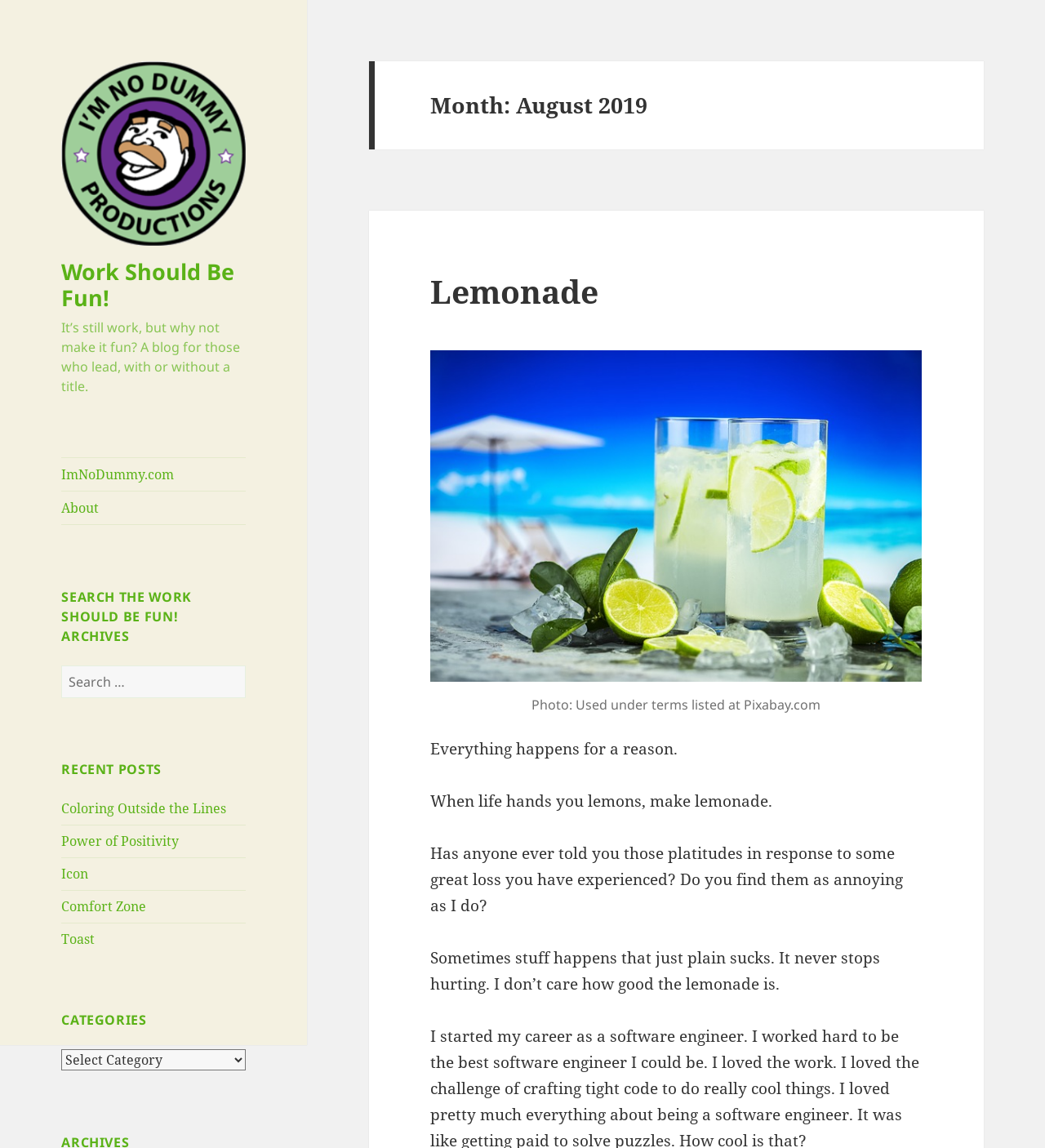What is the purpose of the search box?
Please use the image to provide a one-word or short phrase answer.

To search the archives